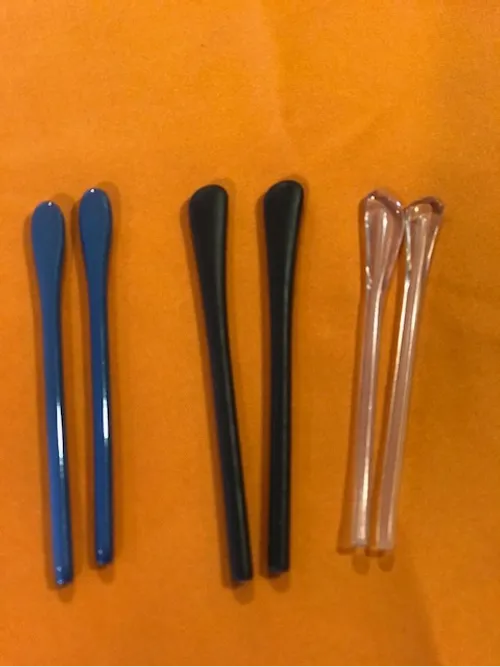Provide a thorough description of the image.

The image showcases a selection of silicone temple end tips designed for eyeglasses, displayed against a vibrant orange background. There are three distinct pairs of temple tips arranged side by side: two tips in a deep blue color, two tips in classic black, and a pair of clear tips that exhibit a sleek, transparent finish. These temple tips are essential for replacing worn or broken ends on eyeglass frames, providing both comfort and a secure fit. Available for purchase at $9.50 each, these silicone tips cater to various frame styles and user preferences, making them a practical choice for eyeglass maintenance and repair.